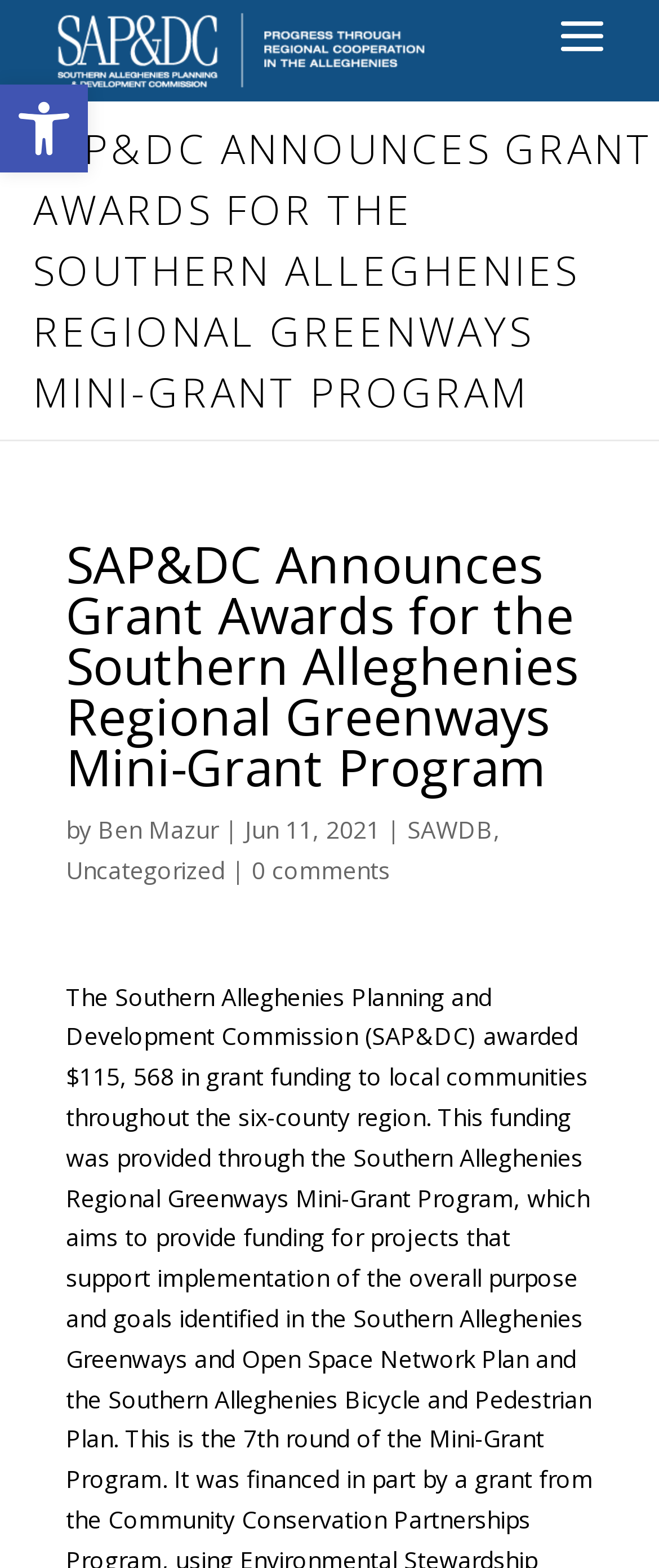Locate the bounding box of the UI element described by: "Uncategorized" in the given webpage screenshot.

[0.1, 0.544, 0.341, 0.565]